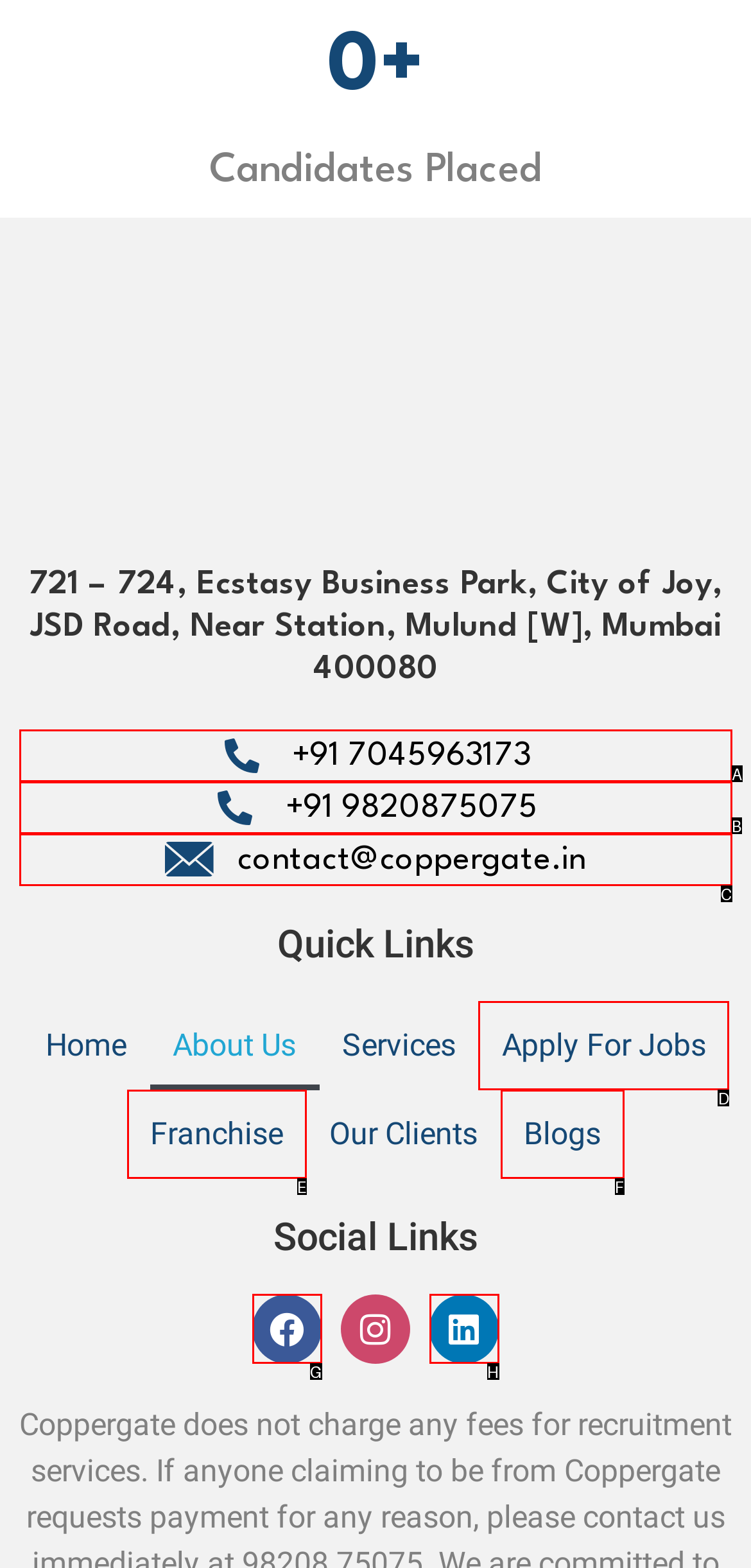Determine which option matches the element description: Apply For Jobs
Reply with the letter of the appropriate option from the options provided.

D